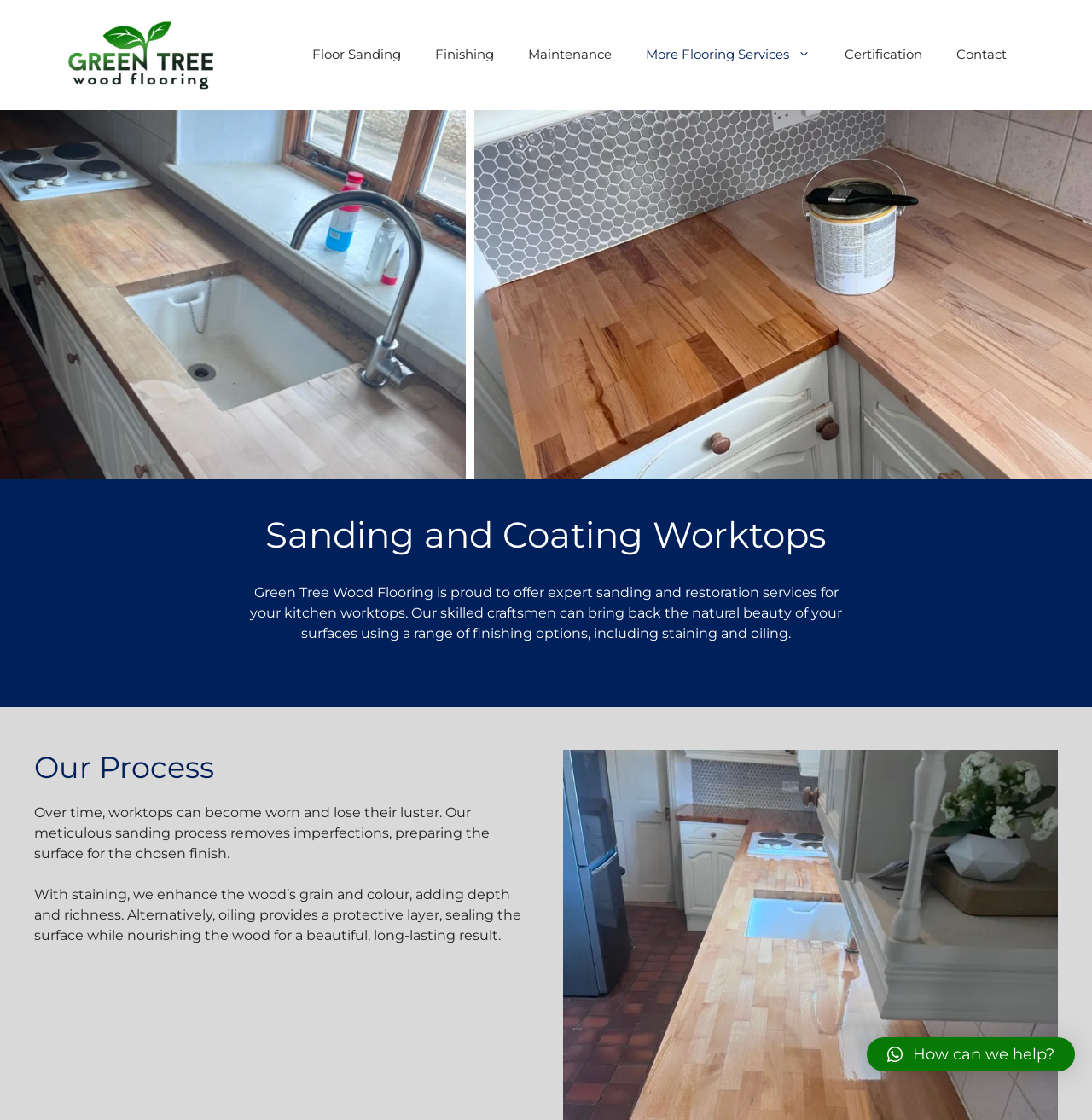Please extract the primary headline from the webpage.

Sanding and Coating Worktops